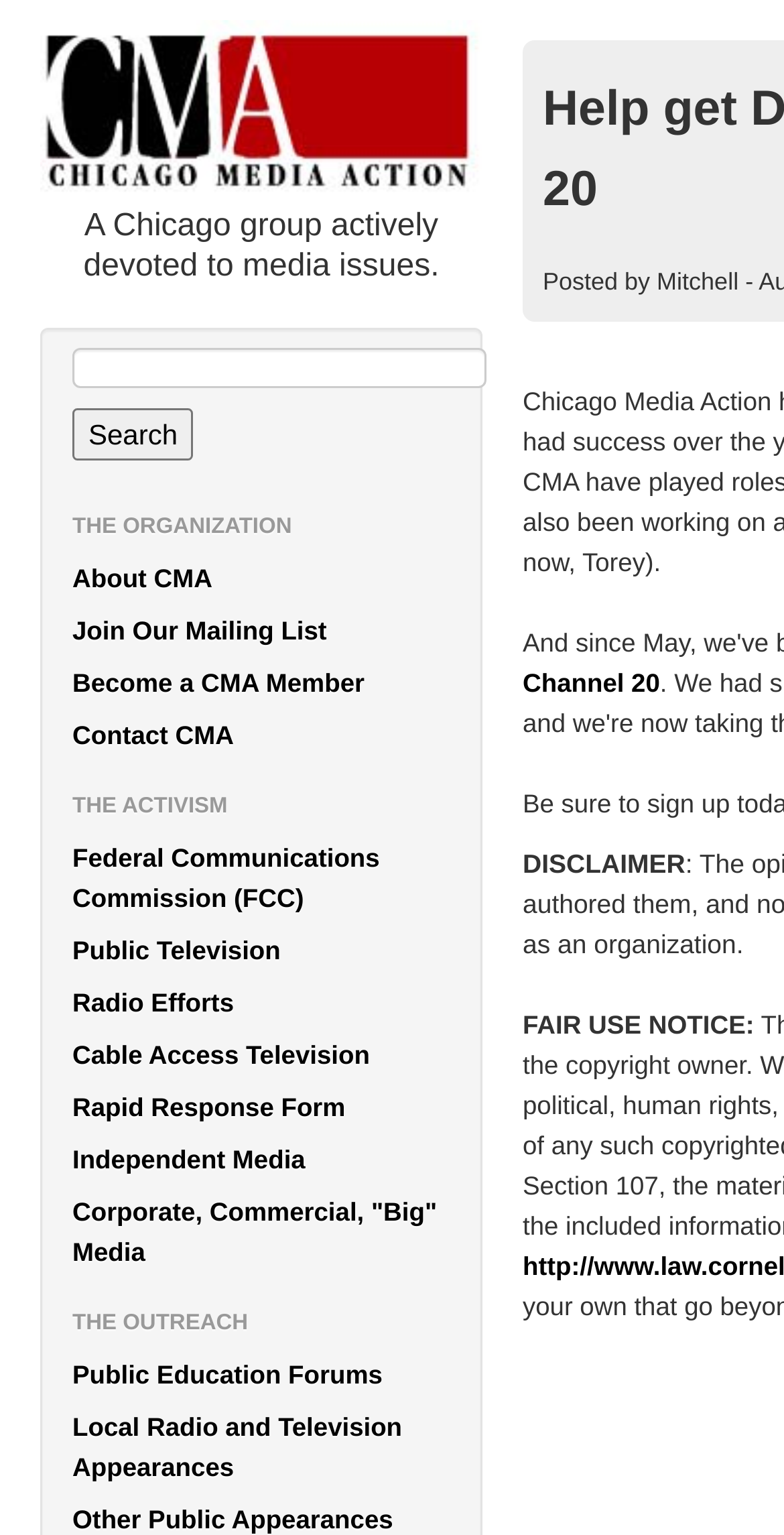How many links are there under 'THE ACTIVISM'?
Based on the screenshot, give a detailed explanation to answer the question.

Under the StaticText element 'THE ACTIVISM', there are 6 links: 'Federal Communications Commission (FCC)', 'Public Television', 'Radio Efforts', 'Cable Access Television', 'Rapid Response Form', and 'Independent Media'.